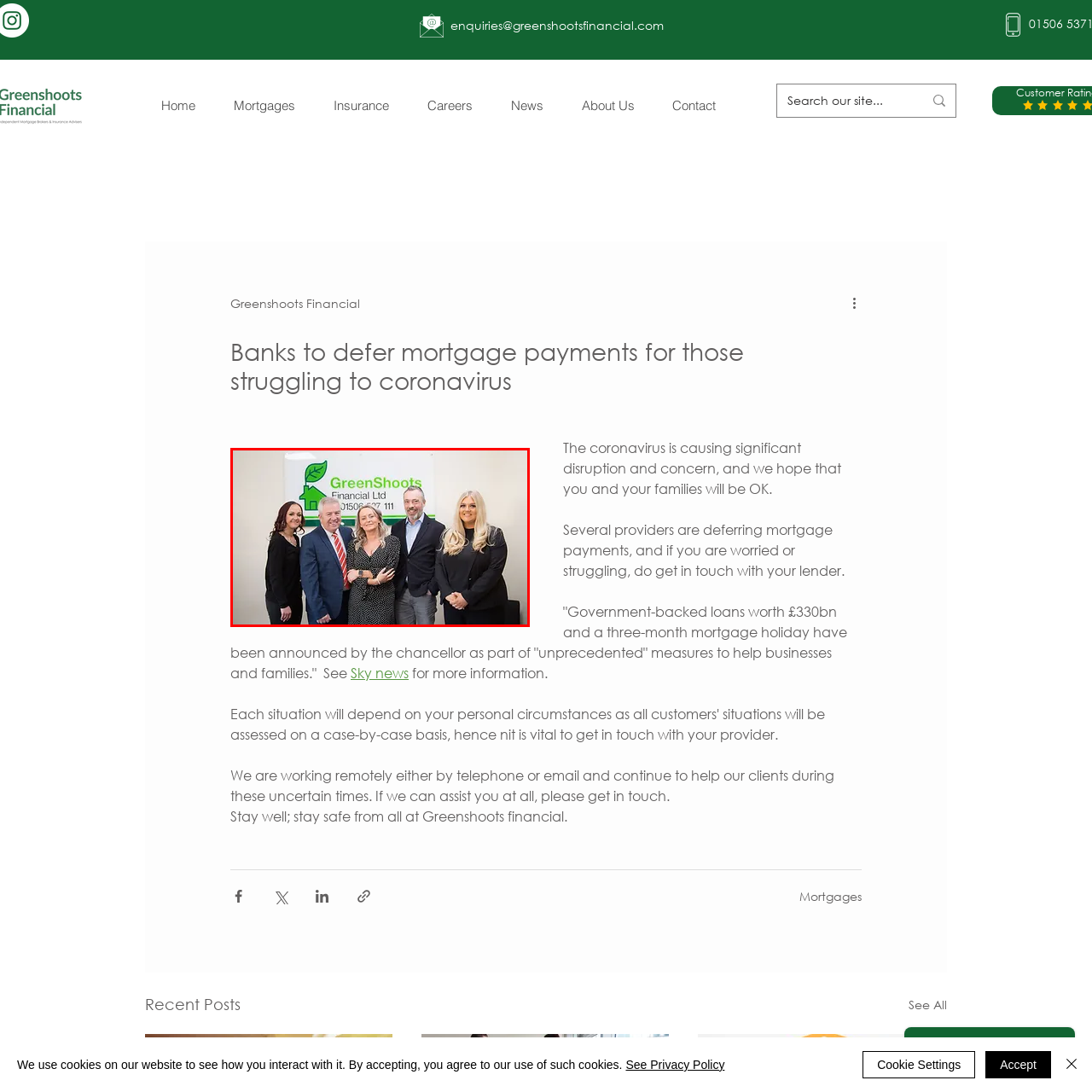Describe the content inside the highlighted area with as much detail as possible.

The image features a group of five professionals posing together in front of a branded sign for "Greenshoots Financial Ltd." set against a neutral-colored wall. The sign prominently displays the company name in bold green lettering alongside a leaf and a simple house icon, symbolizing their focus on financial services. The individuals, dressed in smart, business attire, appear engaged and approachable, reflecting a friendly and professional atmosphere. This setting conveys a sense of teamwork and commitment to providing financial guidance, particularly in times of economic uncertainty, such as during the challenges posed by the coronavirus pandemic.